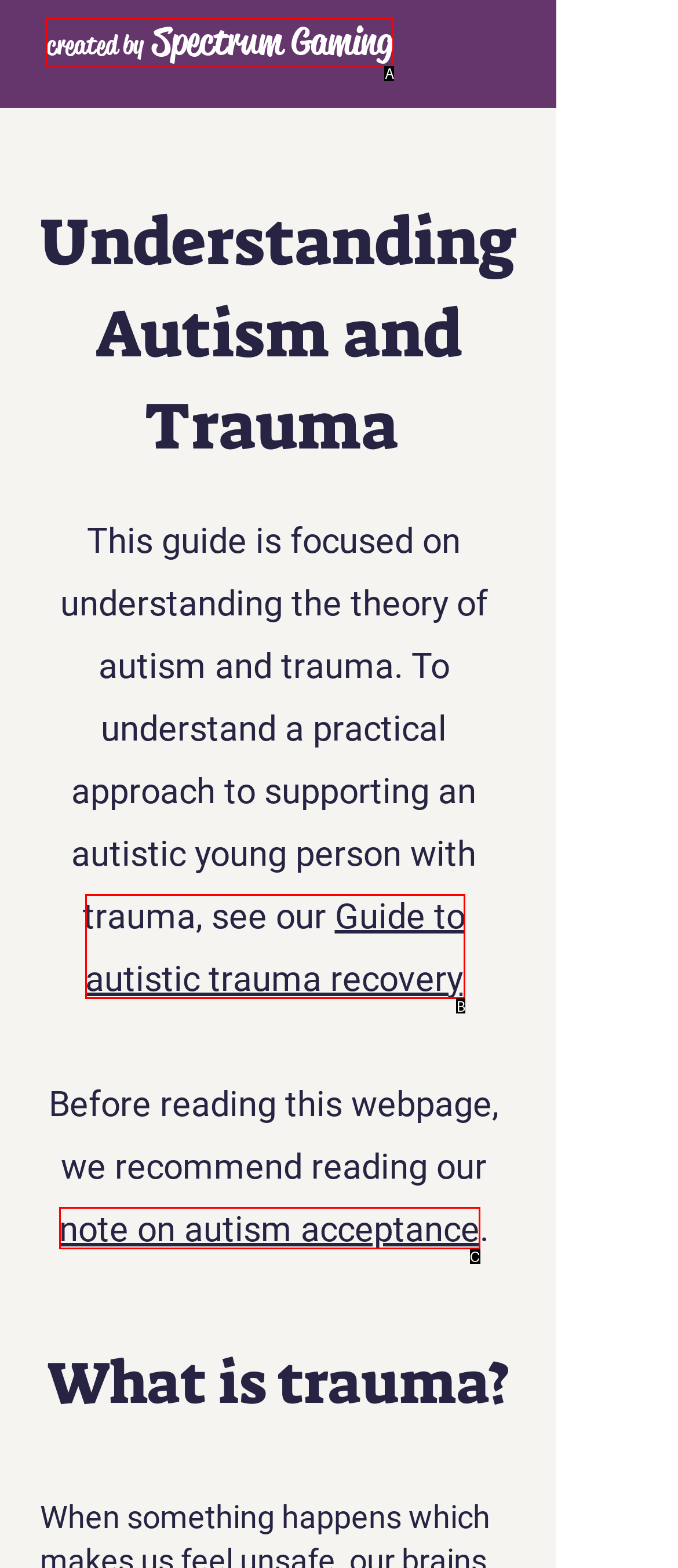Find the UI element described as: note on autism acceptance
Reply with the letter of the appropriate option.

C